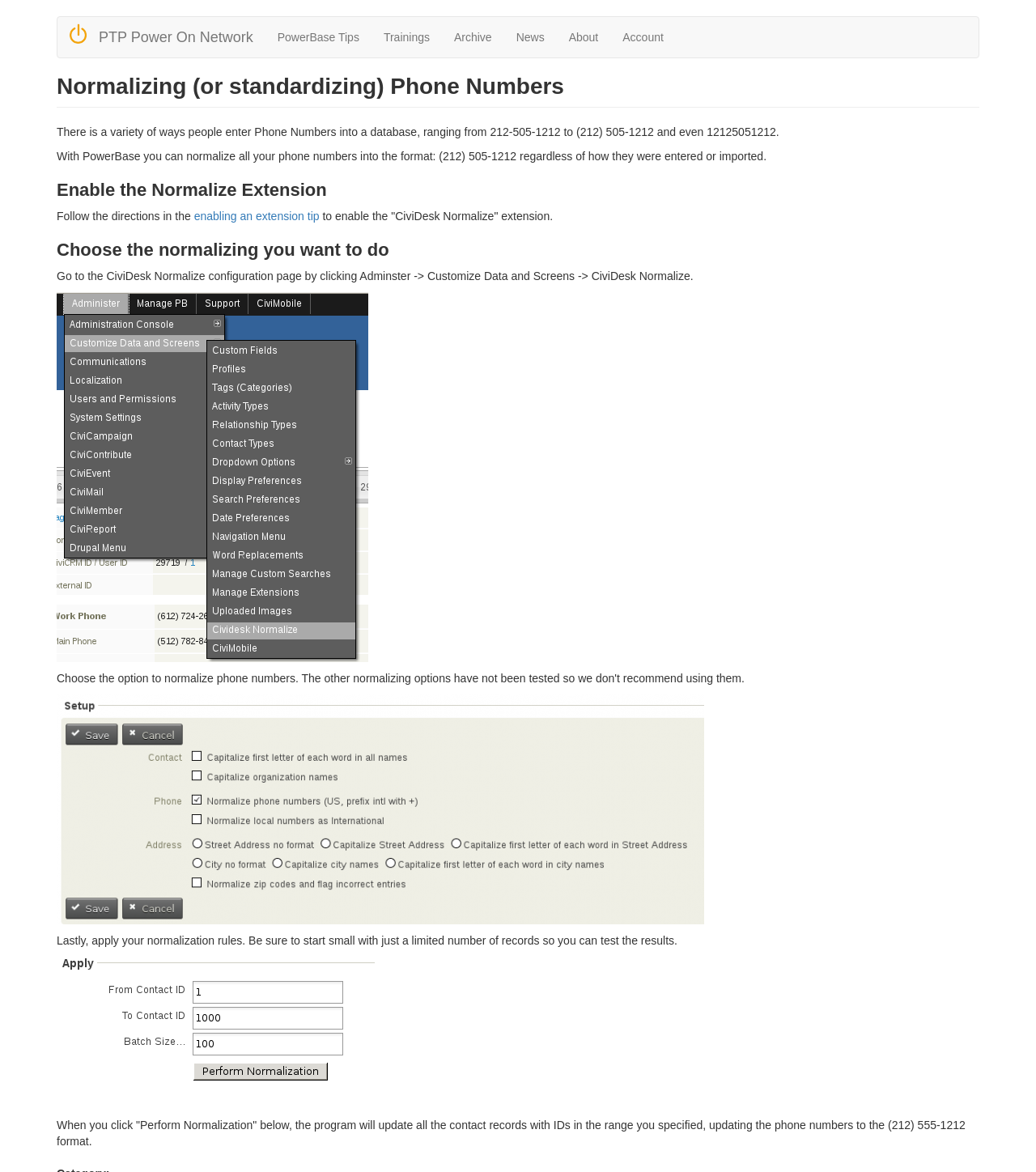What format will phone numbers be normalized to?
Please answer the question with a single word or phrase, referencing the image.

(XXX) XXX-XXXX